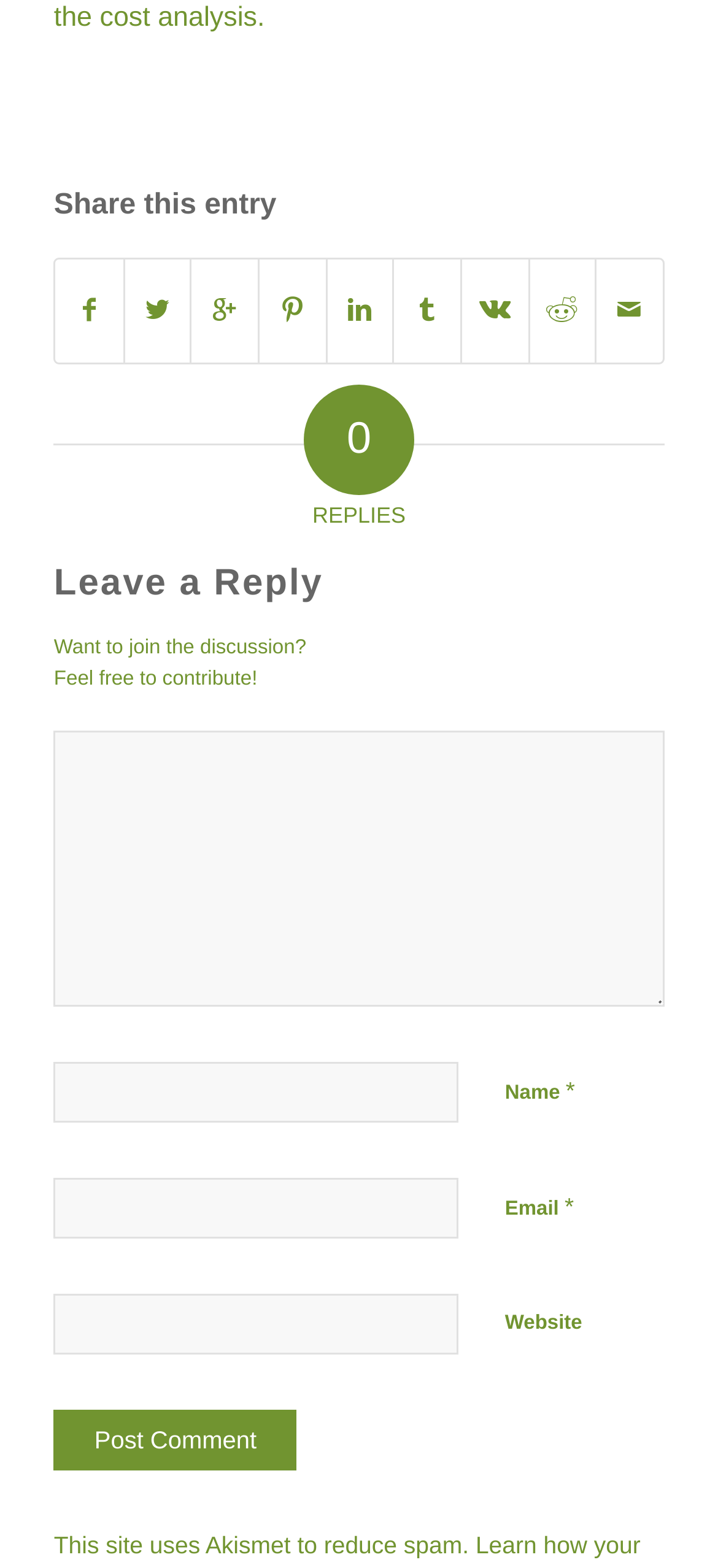Could you determine the bounding box coordinates of the clickable element to complete the instruction: "Leave a reply"? Provide the coordinates as four float numbers between 0 and 1, i.e., [left, top, right, bottom].

[0.075, 0.359, 0.925, 0.385]